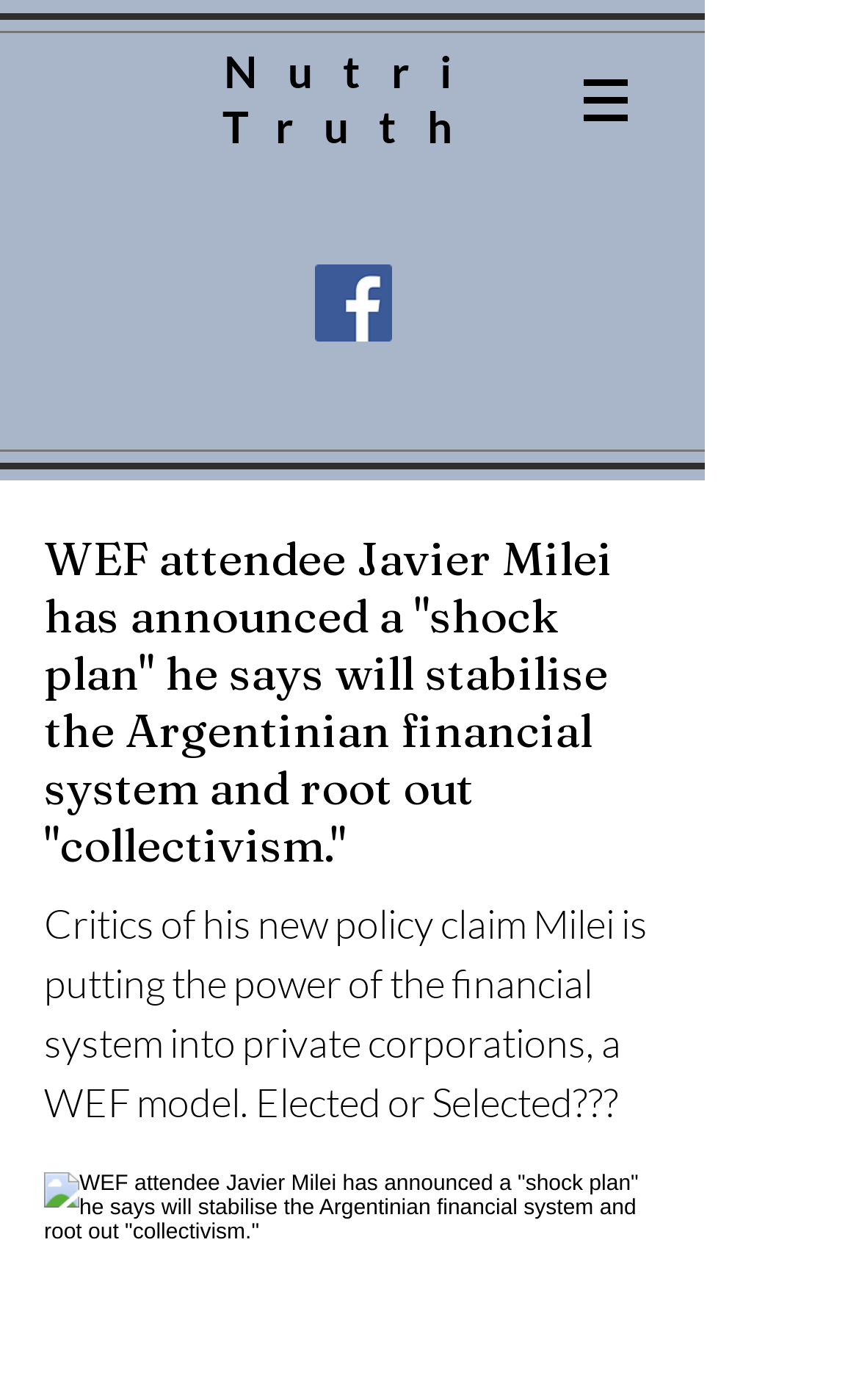What is Javier Milei's plan for?
Based on the image, please offer an in-depth response to the question.

According to the text, Javier Milei has announced a 'shock plan' that he says will stabilise the Argentinian financial system and root out 'collectivism'.